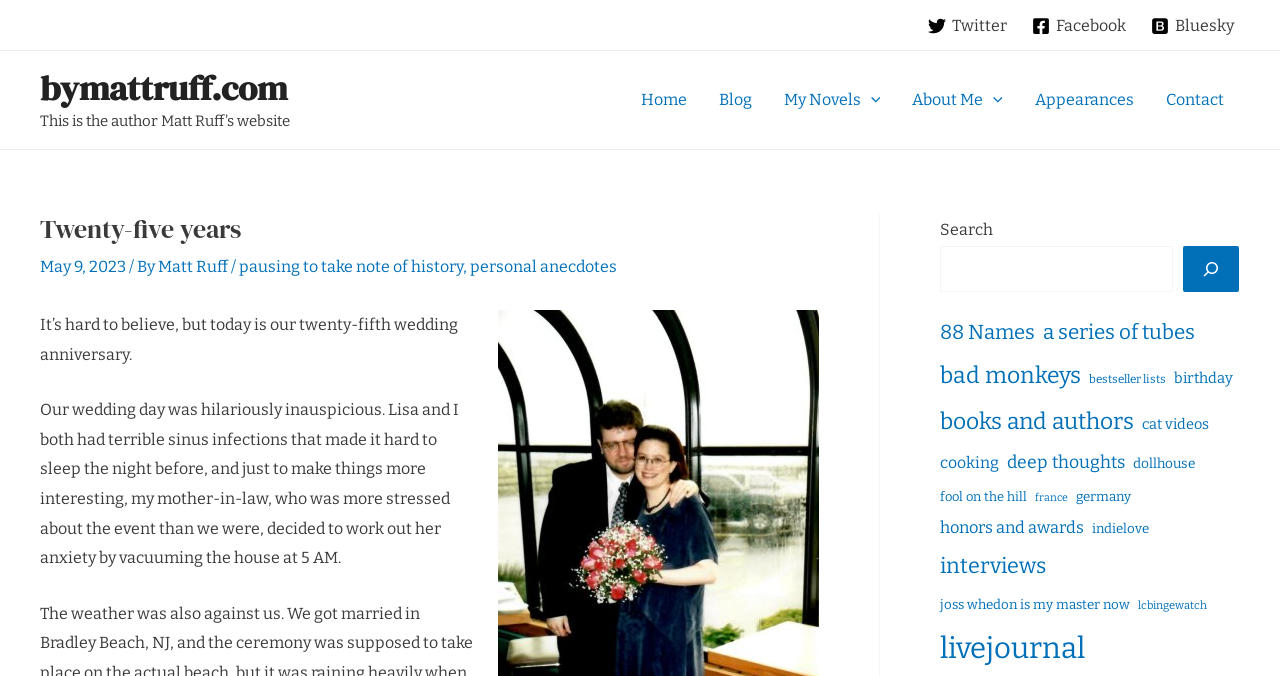Describe the webpage meticulously, covering all significant aspects.

The webpage is a personal blog or website, celebrating the author's 25-year wedding anniversary. At the top right corner, there are three social media links: Twitter, Facebook, and Bluesky, each accompanied by a small image. Below these links, there is a navigation menu with links to different sections of the website, including Home, Blog, My Novels, About Me, Appearances, and Contact.

The main content of the webpage is a personal blog post, with a heading "Twenty-five years" and a subheading "May 9, 2023" by Matt Ruff. The post is a reflective and humorous account of the author's wedding day, including anecdotes about sinus infections and a stressed mother-in-law. The text is divided into paragraphs, with a few links to other pages or articles scattered throughout.

On the right side of the webpage, there is a complementary section with a search bar and several links to categories or tags, such as "88 Names", "a series of tubes", "bad monkeys", and many others. These links are grouped together and take up a significant portion of the right side of the page.

At the very top left corner, there is a link to the website's homepage, "bymattruff.com". Overall, the webpage has a clean and organized layout, with a focus on the personal blog post and easy navigation to other sections of the website.